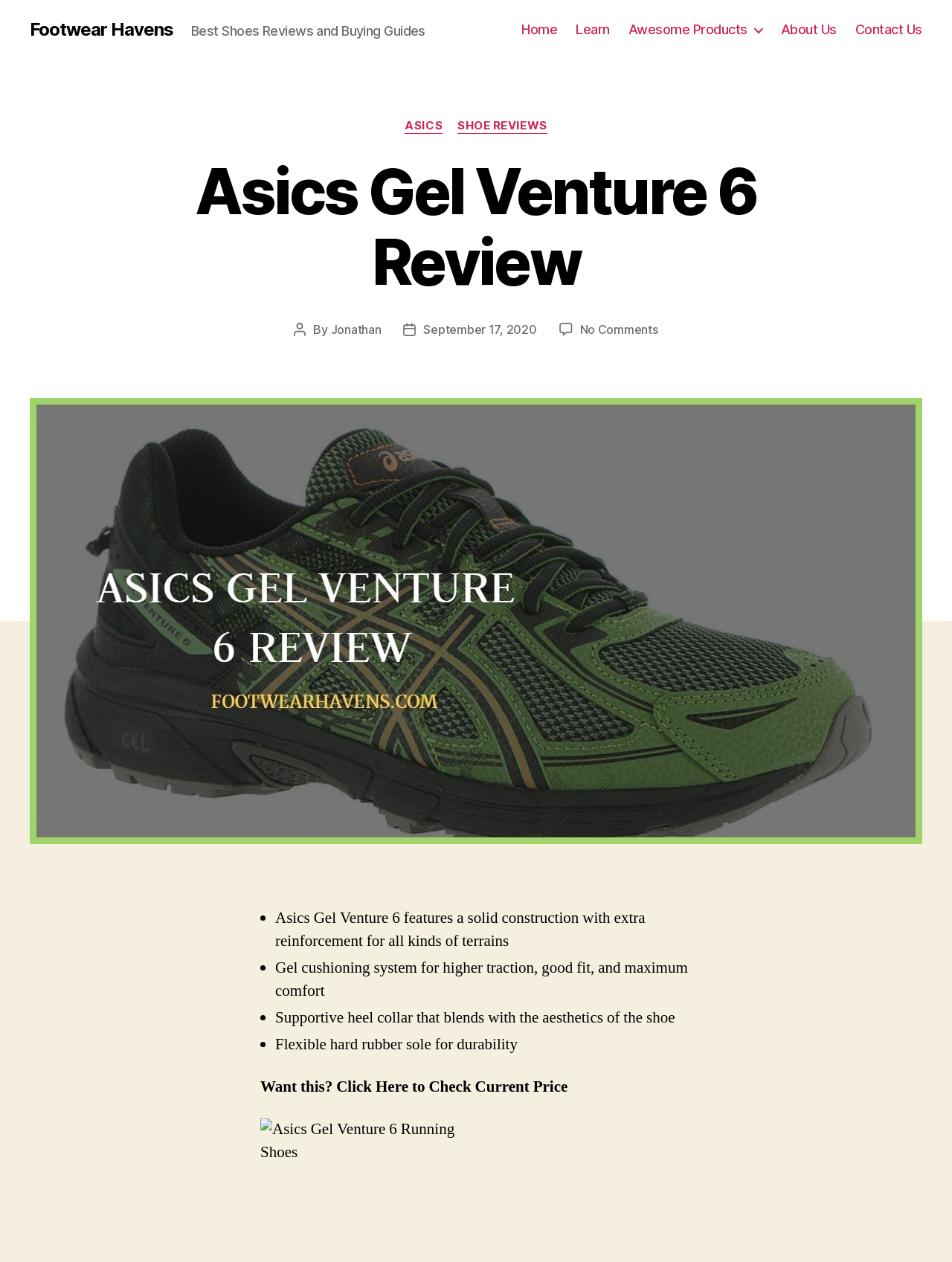Identify the main heading of the webpage and provide its text content.

Asics Gel Venture 6 Review